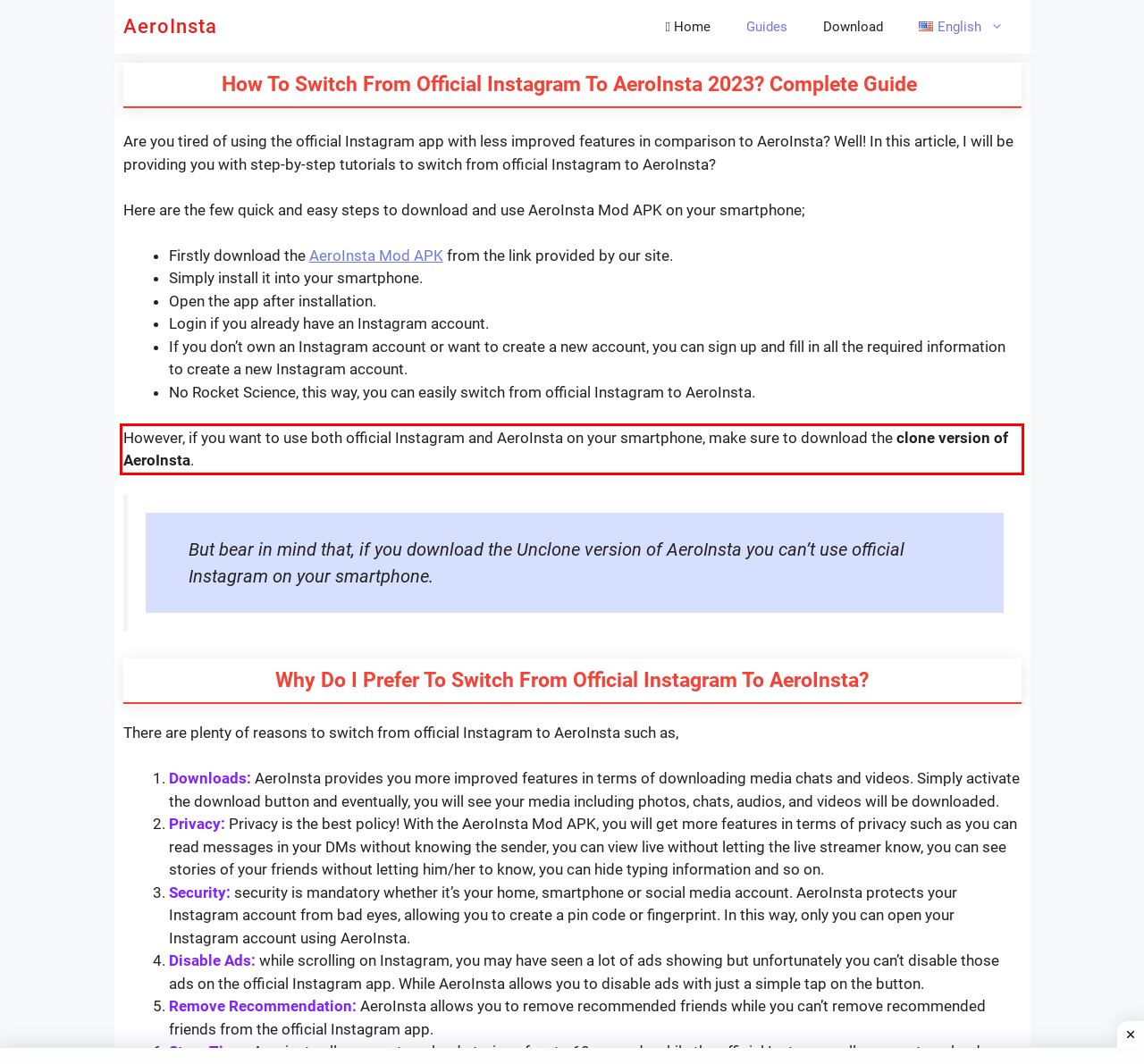Observe the screenshot of the webpage that includes a red rectangle bounding box. Conduct OCR on the content inside this red bounding box and generate the text.

However, if you want to use both official Instagram and AeroInsta on your smartphone, make sure to download the clone version of AeroInsta.